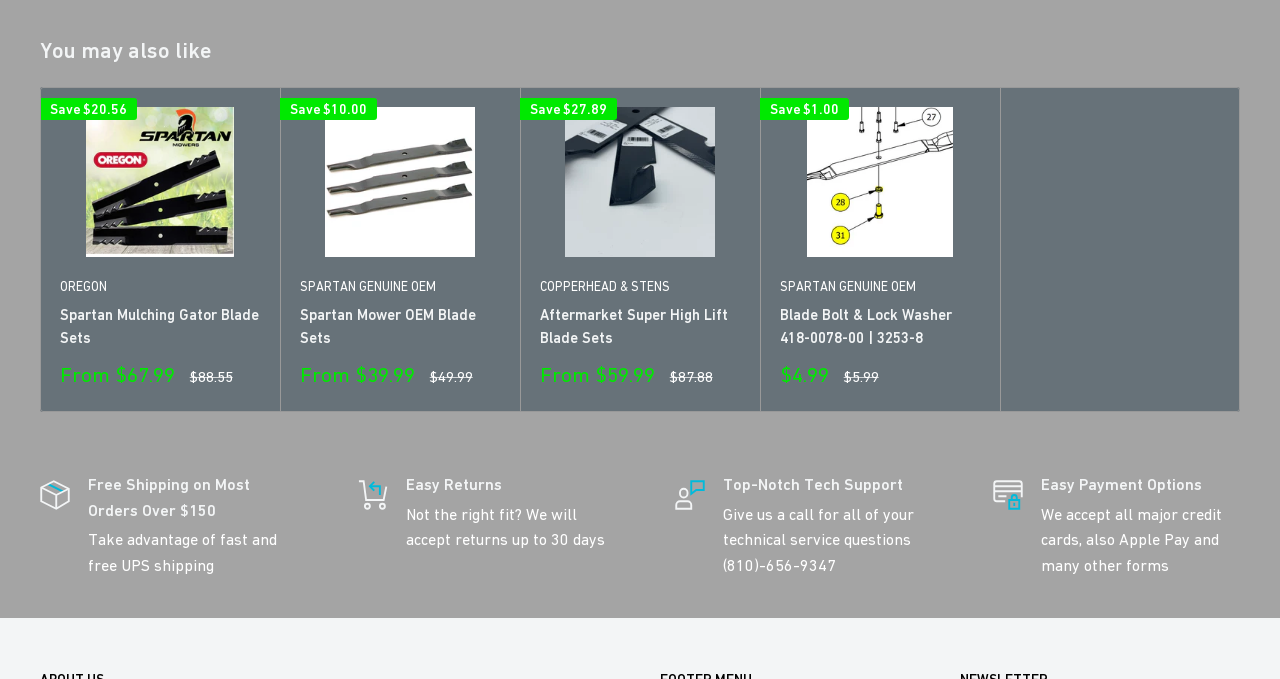Locate the bounding box coordinates of the clickable area to execute the instruction: "Click on Spartan Mulching Gator Blade Sets". Provide the coordinates as four float numbers between 0 and 1, represented as [left, top, right, bottom].

[0.047, 0.158, 0.203, 0.379]